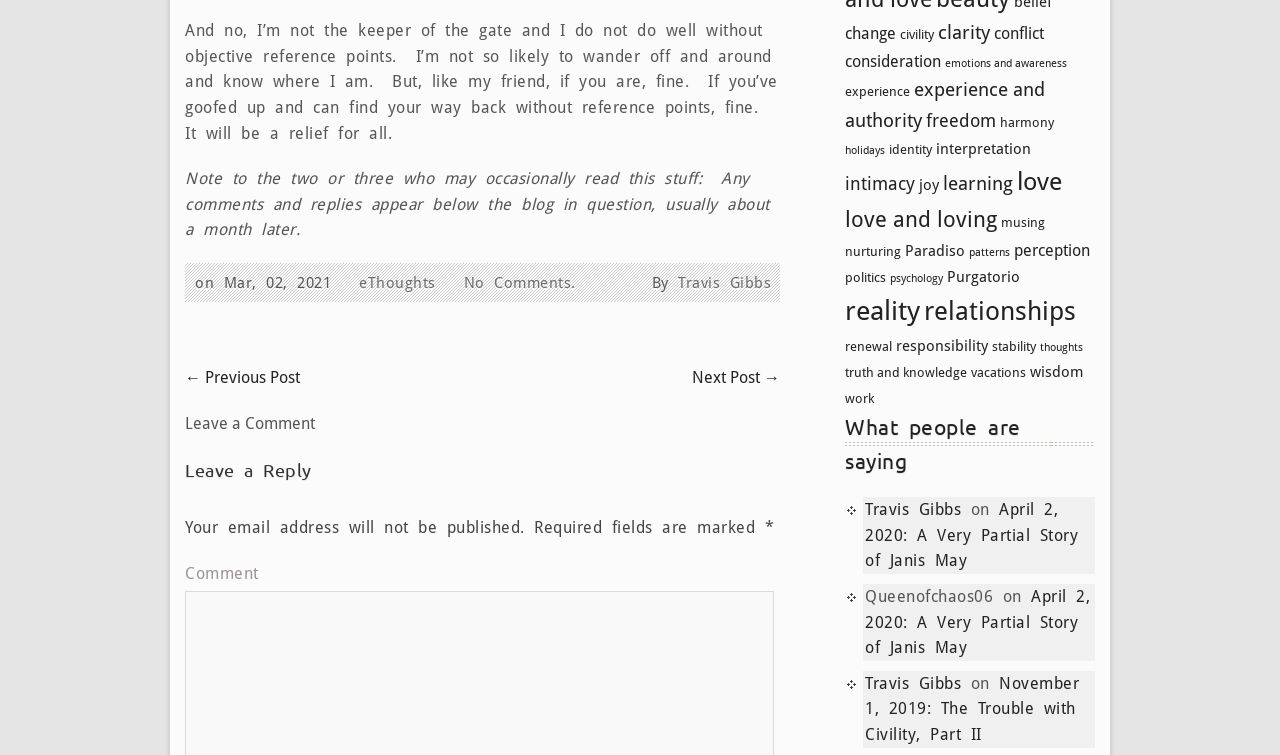What are the categories of blog posts available on this website?
Please use the visual content to give a single word or phrase answer.

Various categories